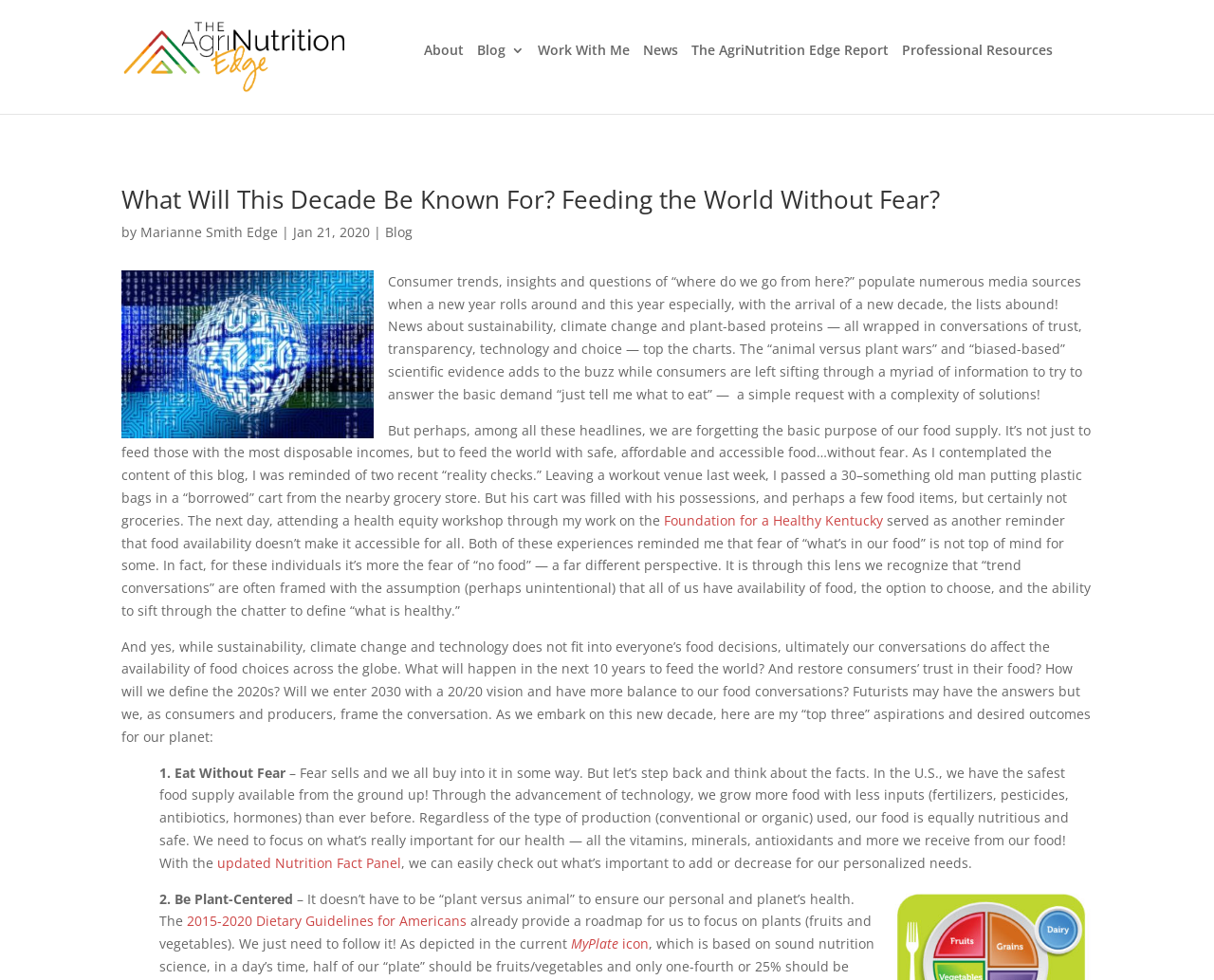Predict the bounding box coordinates of the UI element that matches this description: "MyPlate icon". The coordinates should be in the format [left, top, right, bottom] with each value between 0 and 1.

[0.47, 0.954, 0.534, 0.972]